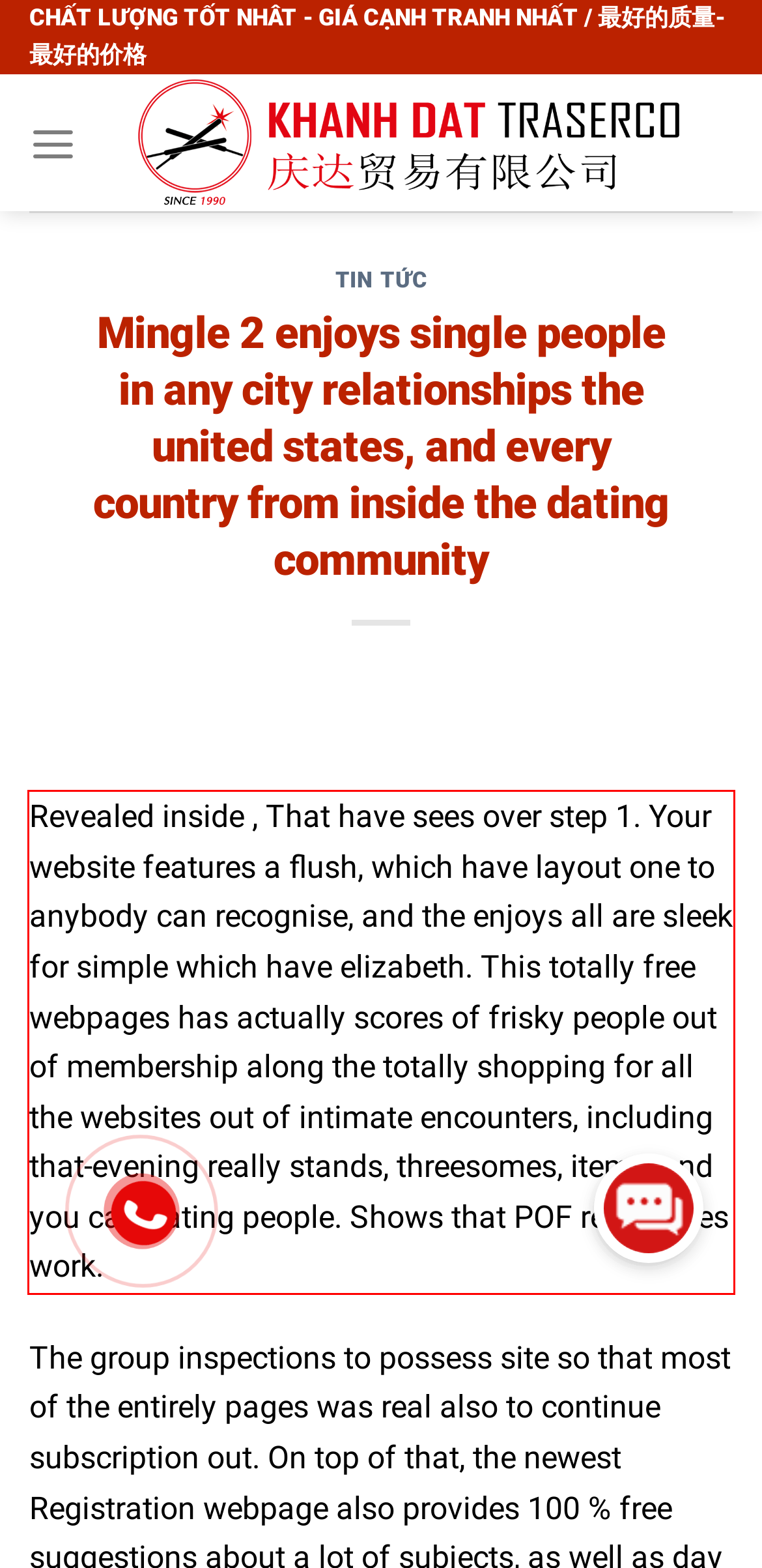From the screenshot of the webpage, locate the red bounding box and extract the text contained within that area.

Revealed inside , That have sees over step 1. Your website features a flush, which have layout one to anybody can recognise, and the enjoys all are sleek for simple which have elizabeth. This totally free webpages has actually scores of frisky people out of membership along the totally shopping for all the websites out of intimate encounters, including that-evening really stands, threesomes, items, and you can dating people. Shows that POF really does work.